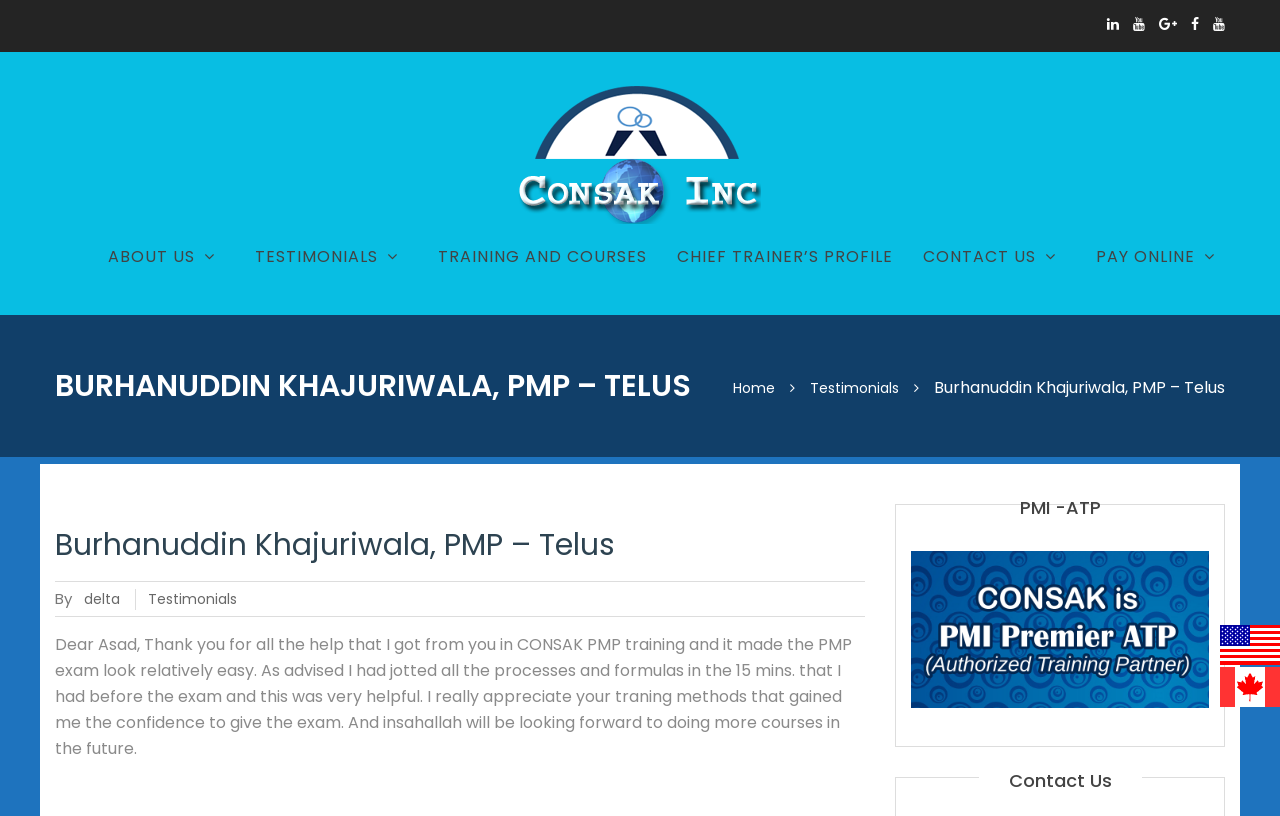Please identify the bounding box coordinates of the element's region that should be clicked to execute the following instruction: "Explore Consak courses". The bounding box coordinates must be four float numbers between 0 and 1, i.e., [left, top, right, bottom].

[0.342, 0.281, 0.505, 0.35]